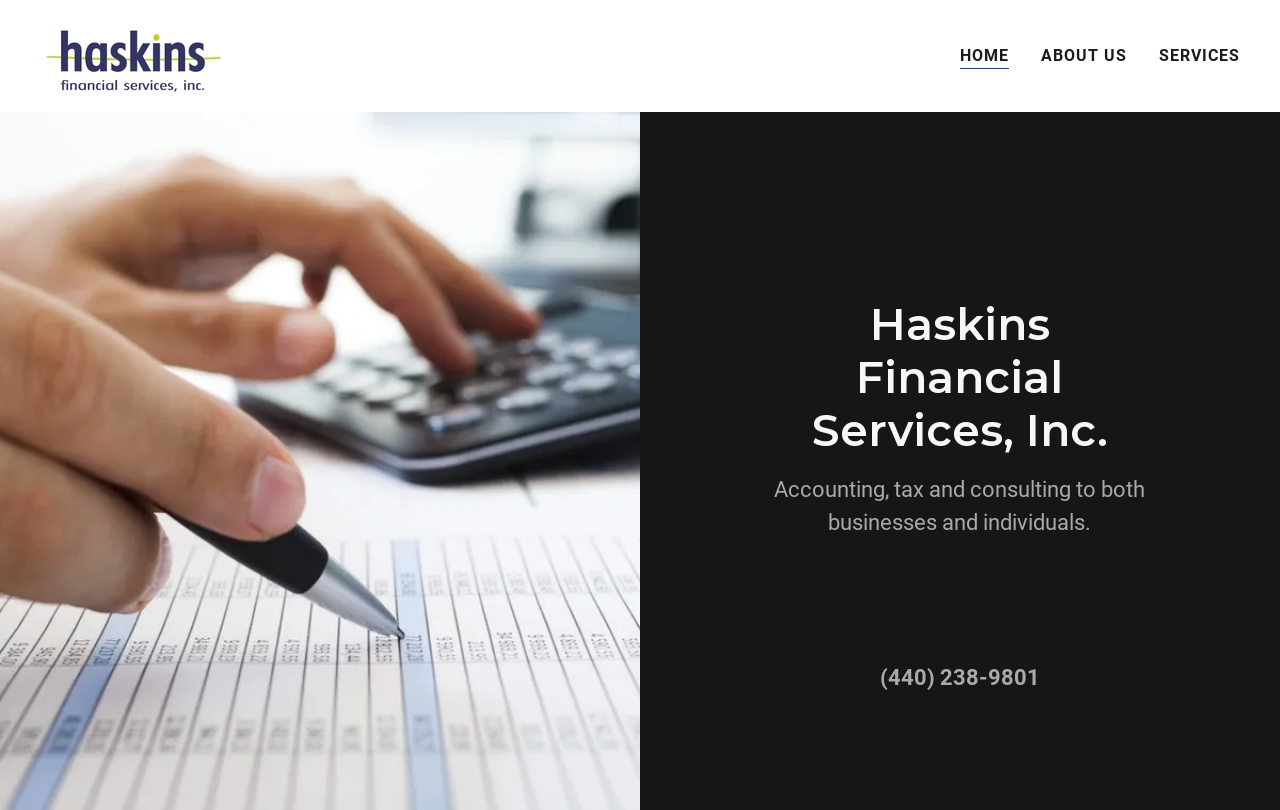What are the main sections of the website?
Look at the screenshot and give a one-word or phrase answer.

Home, About Us, Services